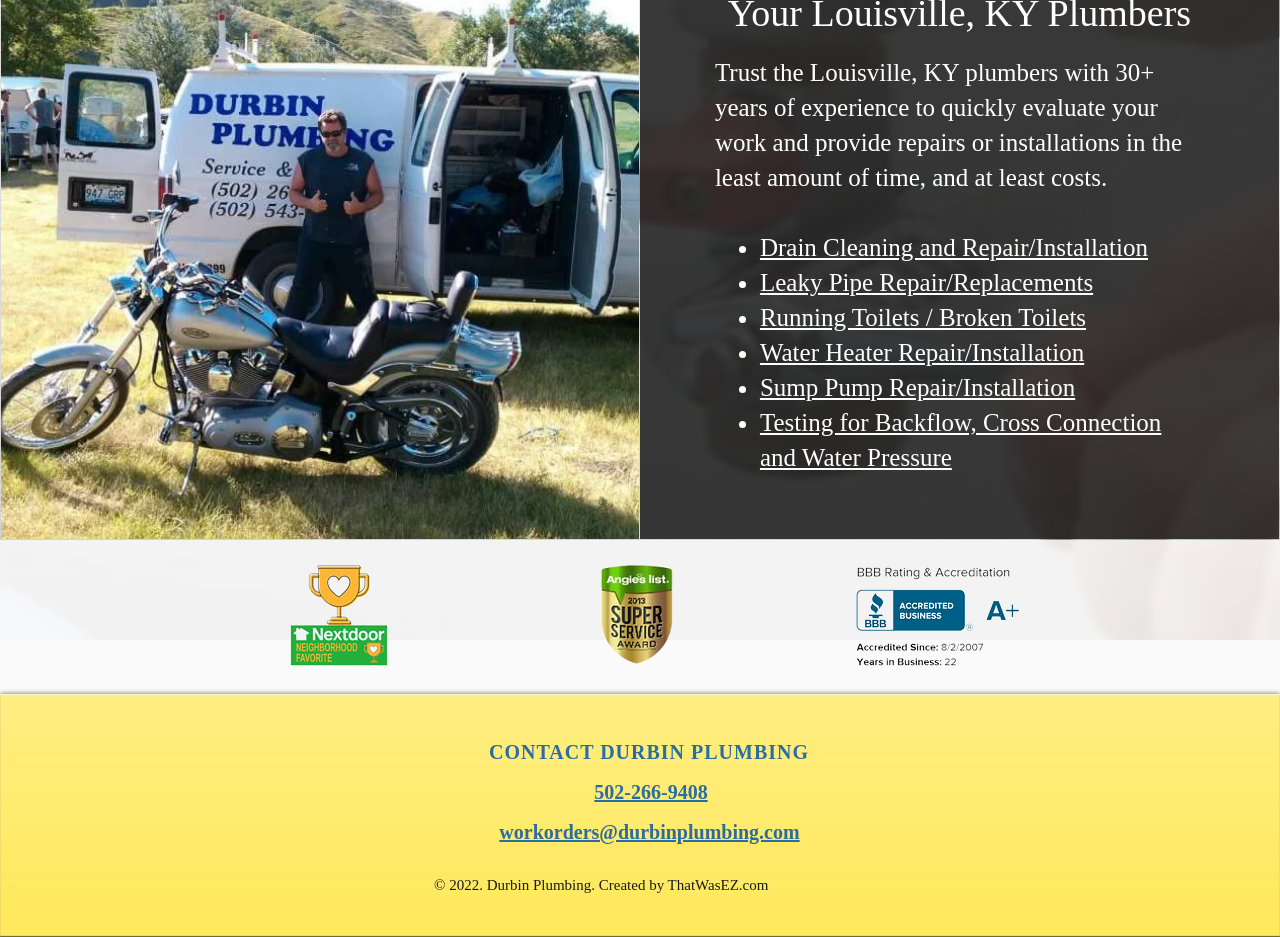Using the webpage screenshot, locate the HTML element that fits the following description and provide its bounding box: "Sump Pump Repair/Installation".

[0.594, 0.399, 0.84, 0.428]